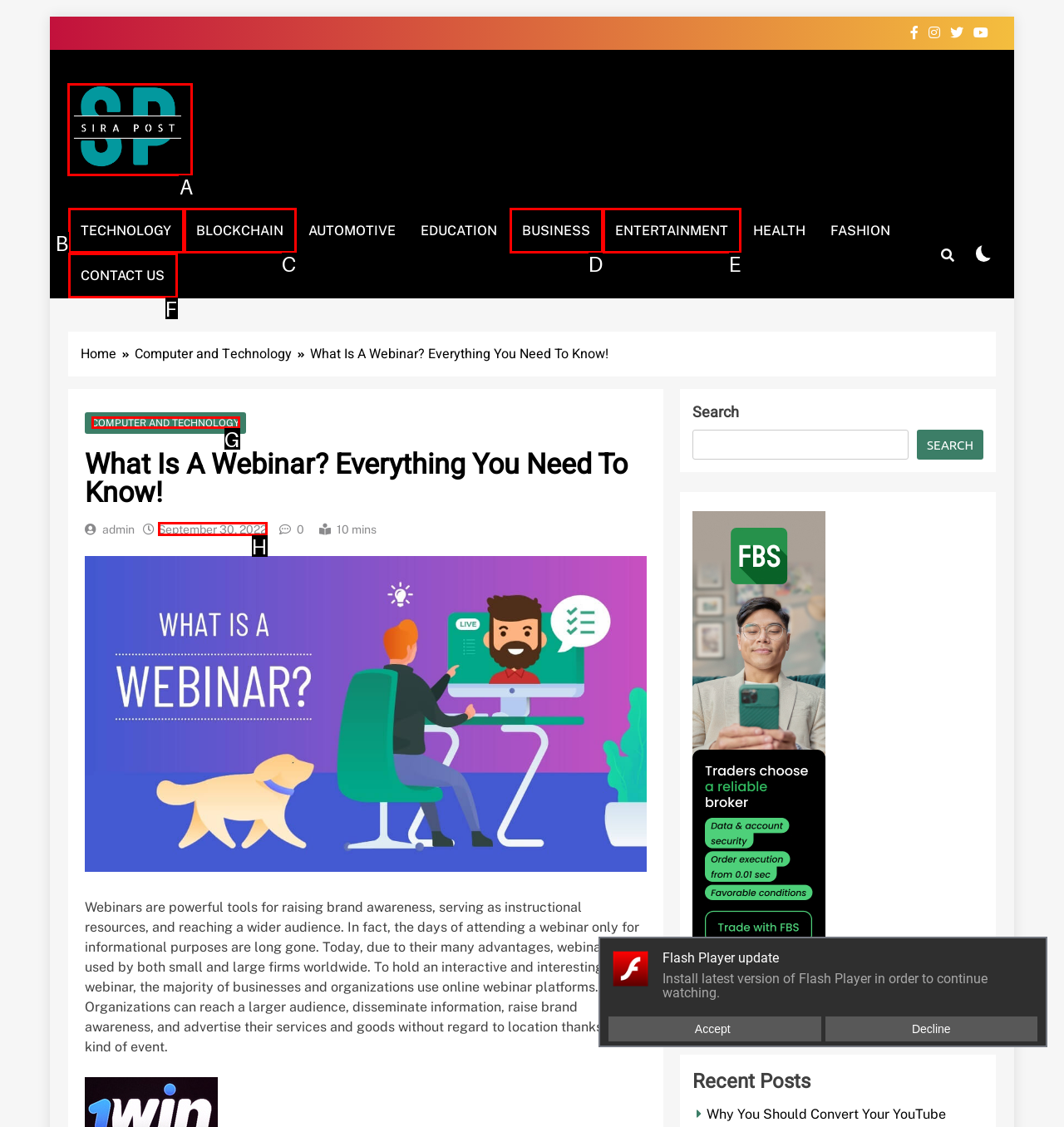Determine the letter of the element you should click to carry out the task: Click on the SiraPost logo
Answer with the letter from the given choices.

A